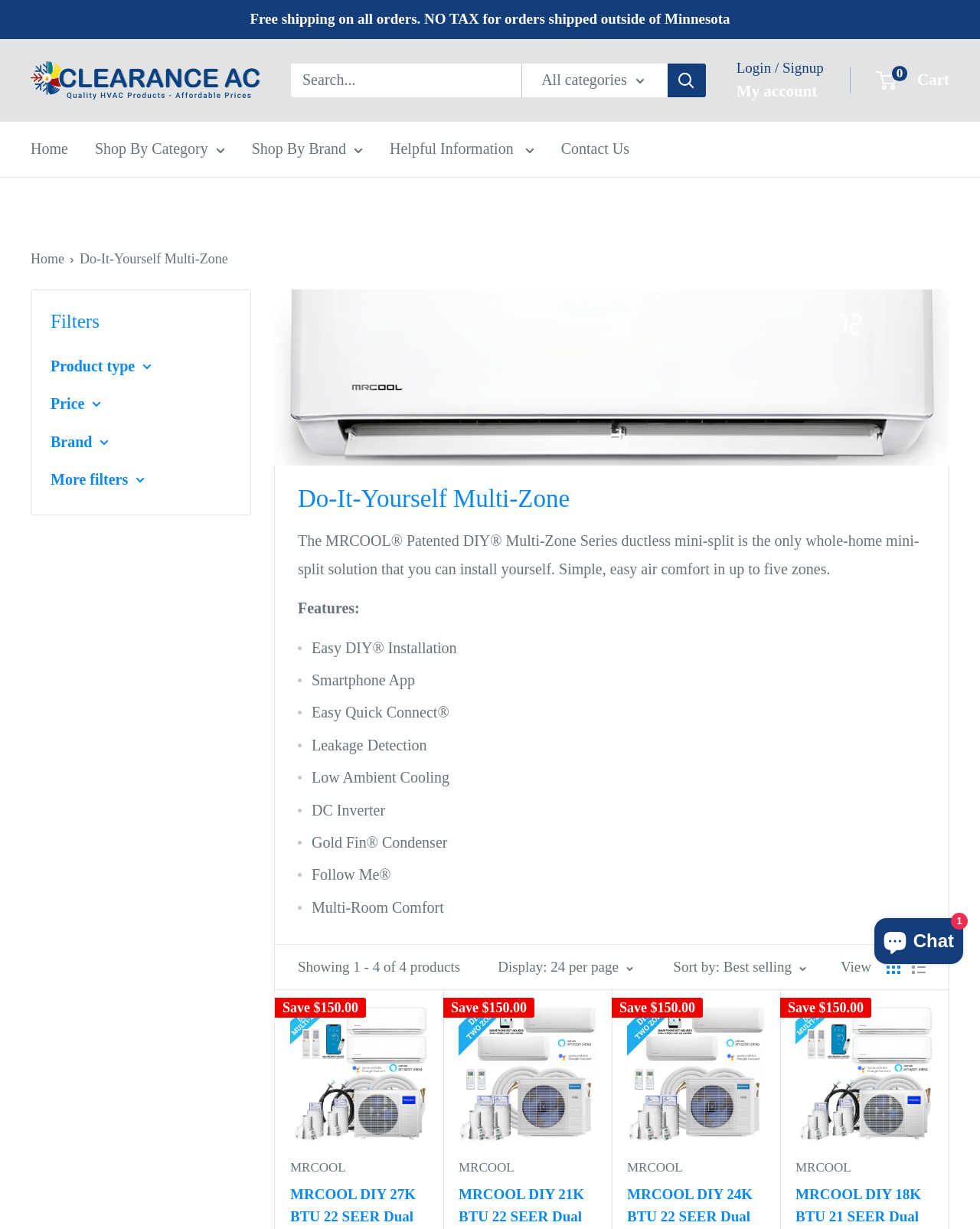Specify the bounding box coordinates of the area to click in order to follow the given instruction: "Sort products by best selling."

[0.687, 0.776, 0.823, 0.798]